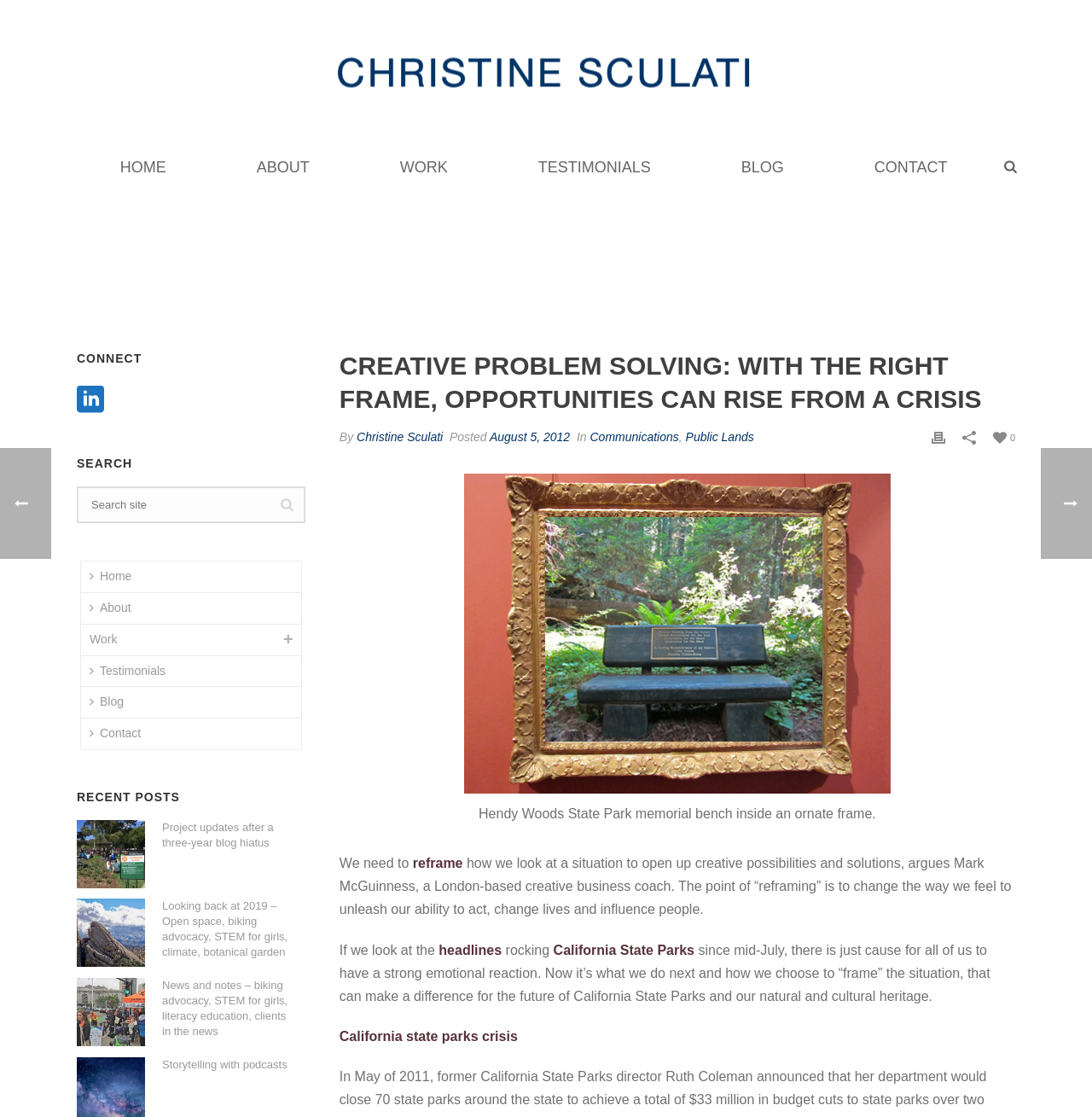What is the date of the current article?
Give a single word or phrase answer based on the content of the image.

August 5, 2012